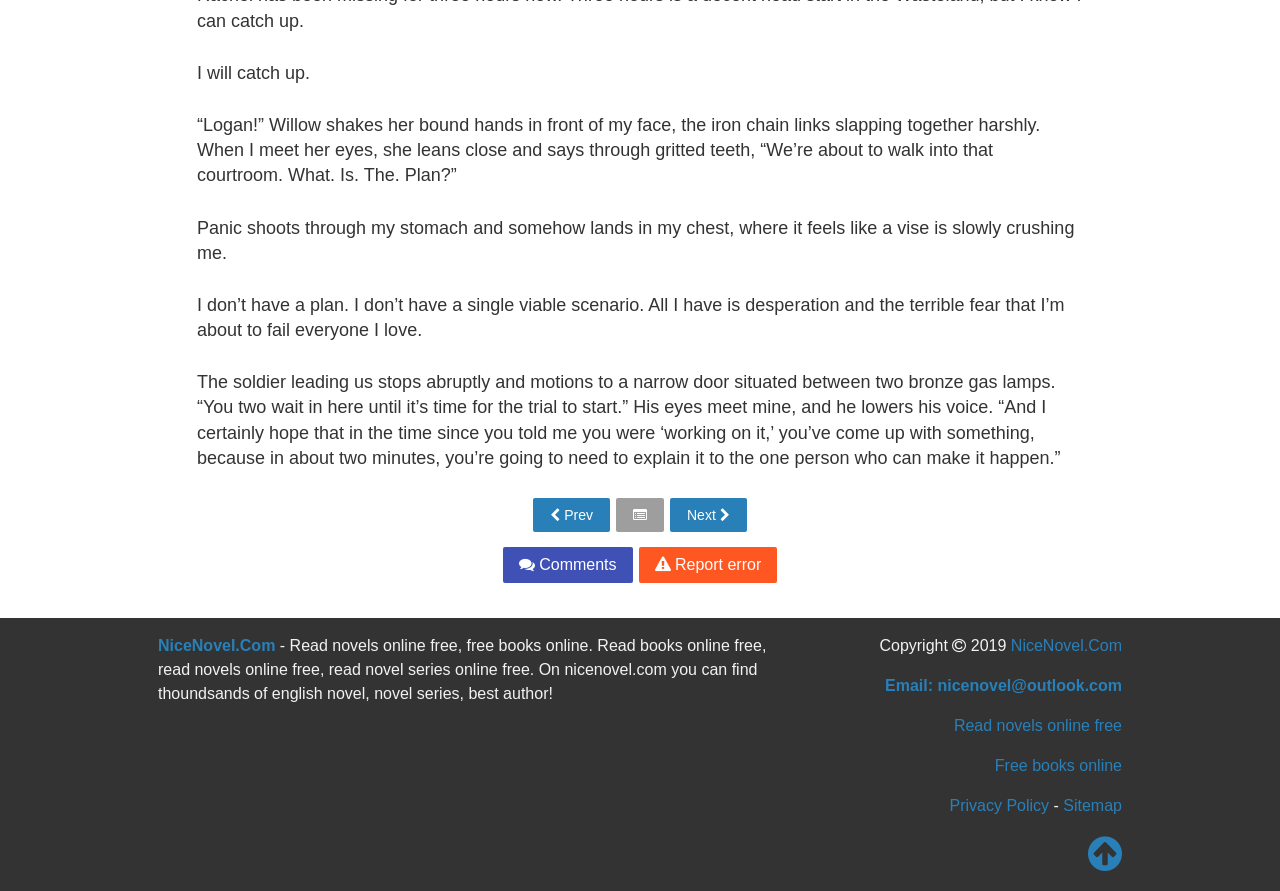Please identify the bounding box coordinates of the region to click in order to complete the given instruction: "Go to next page". The coordinates should be four float numbers between 0 and 1, i.e., [left, top, right, bottom].

[0.523, 0.559, 0.583, 0.597]